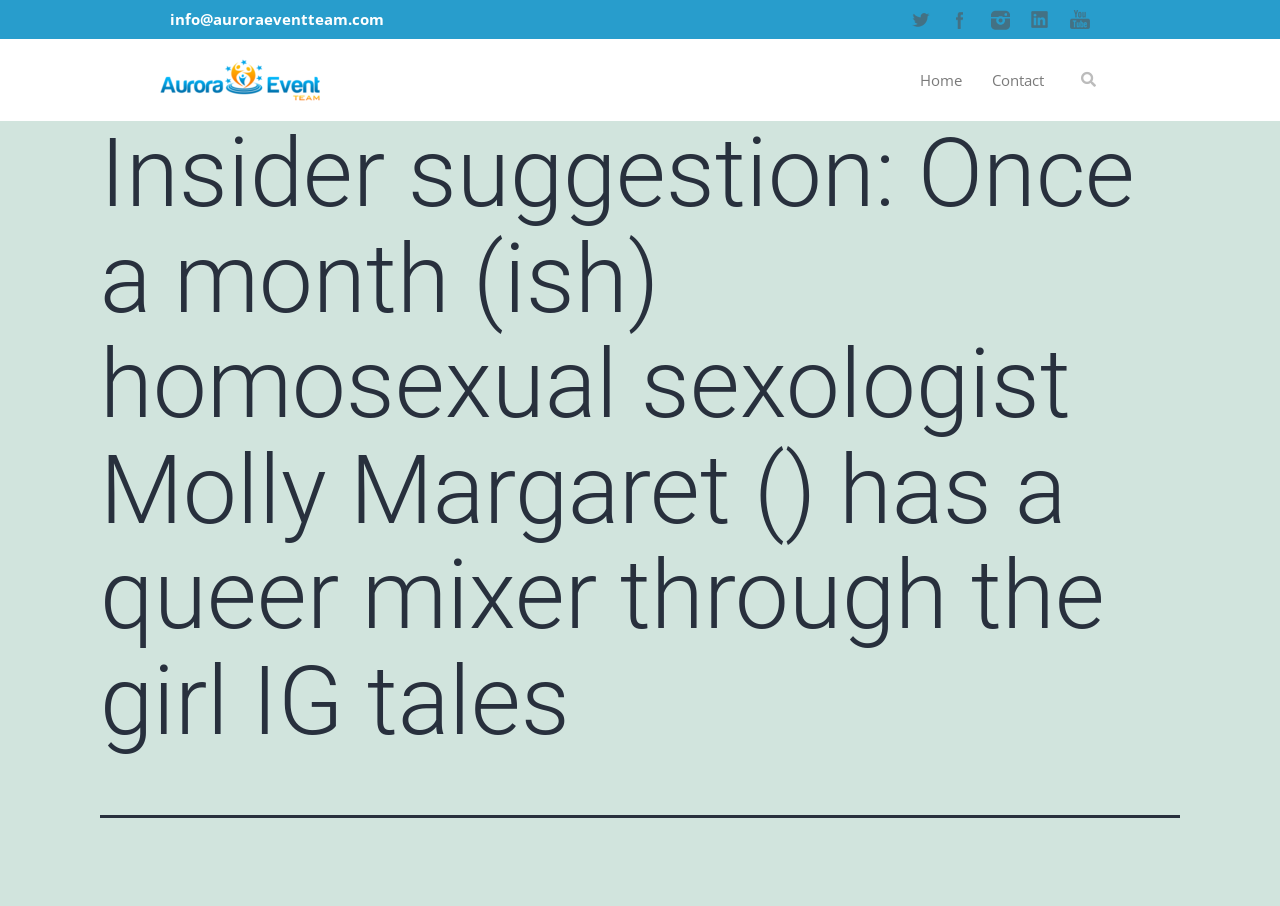Generate an in-depth caption that captures all aspects of the webpage.

The webpage appears to be a website for an event team, Auroraip App, with a focus on queer events. At the top left of the page, there is a logo image, "logo-new". Below the logo, there is a horizontal navigation menu with links to "Home" and "Contact". 

To the right of the logo, there is a search bar with a searchbox labeled "Search". 

On the top right corner of the page, there are social media links to Twitter, Facebook, Instagram, LinkedIn, and YouTube, arranged horizontally. 

Below the navigation menu and search bar, there is a large header section that spans almost the entire width of the page. The header contains the title "Insider suggestion: Once a month (ish) homosexual sexologist Molly Margaret () has a queer mixer through the girl IG tales", which suggests that the website is promoting a queer mixer event organized by Molly Margaret, a homosexual sexologist. 

At the bottom left of the page, there is a link to "info@auroraeventteam.com", which appears to be a contact email address.